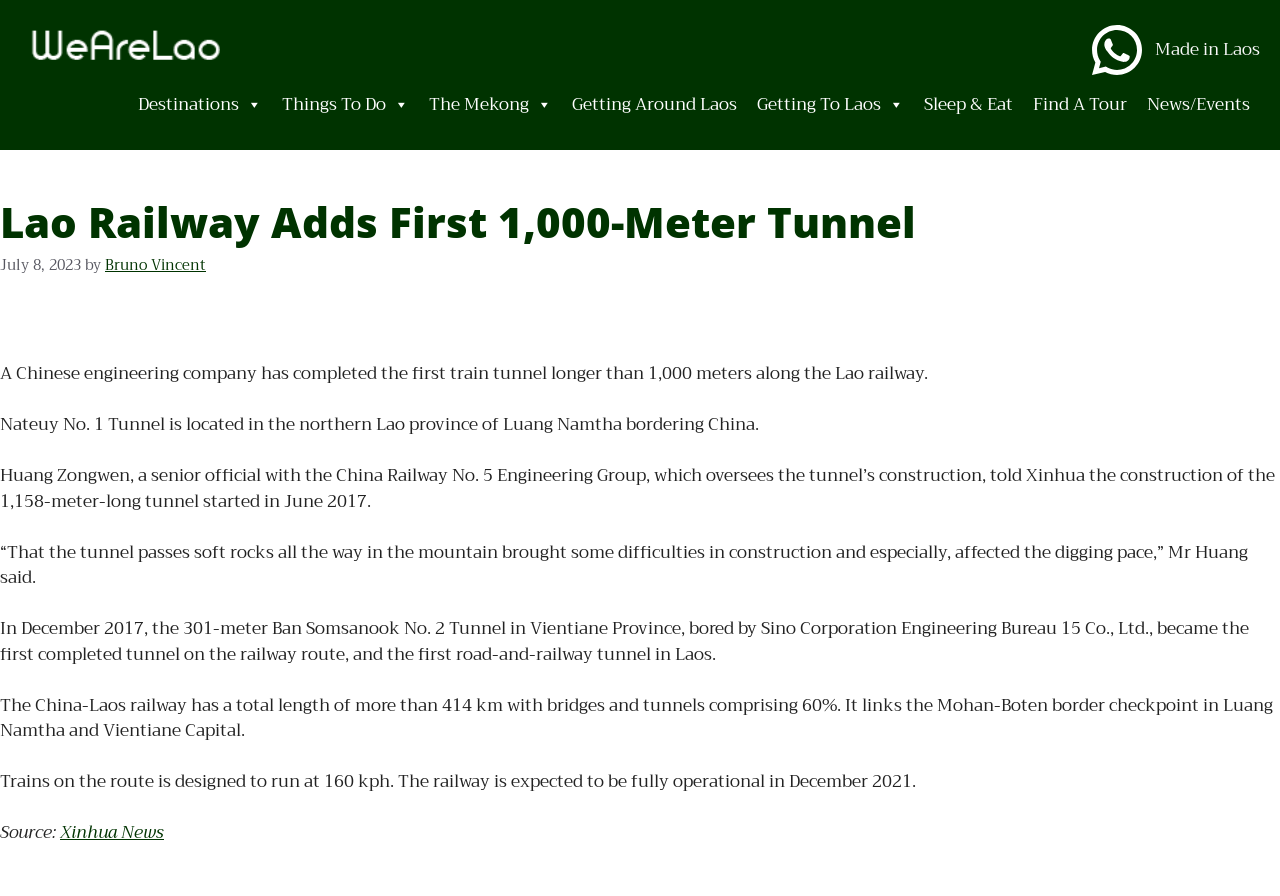When is the China-Laos railway expected to be fully operational?
Look at the image and answer with only one word or phrase.

December 2021